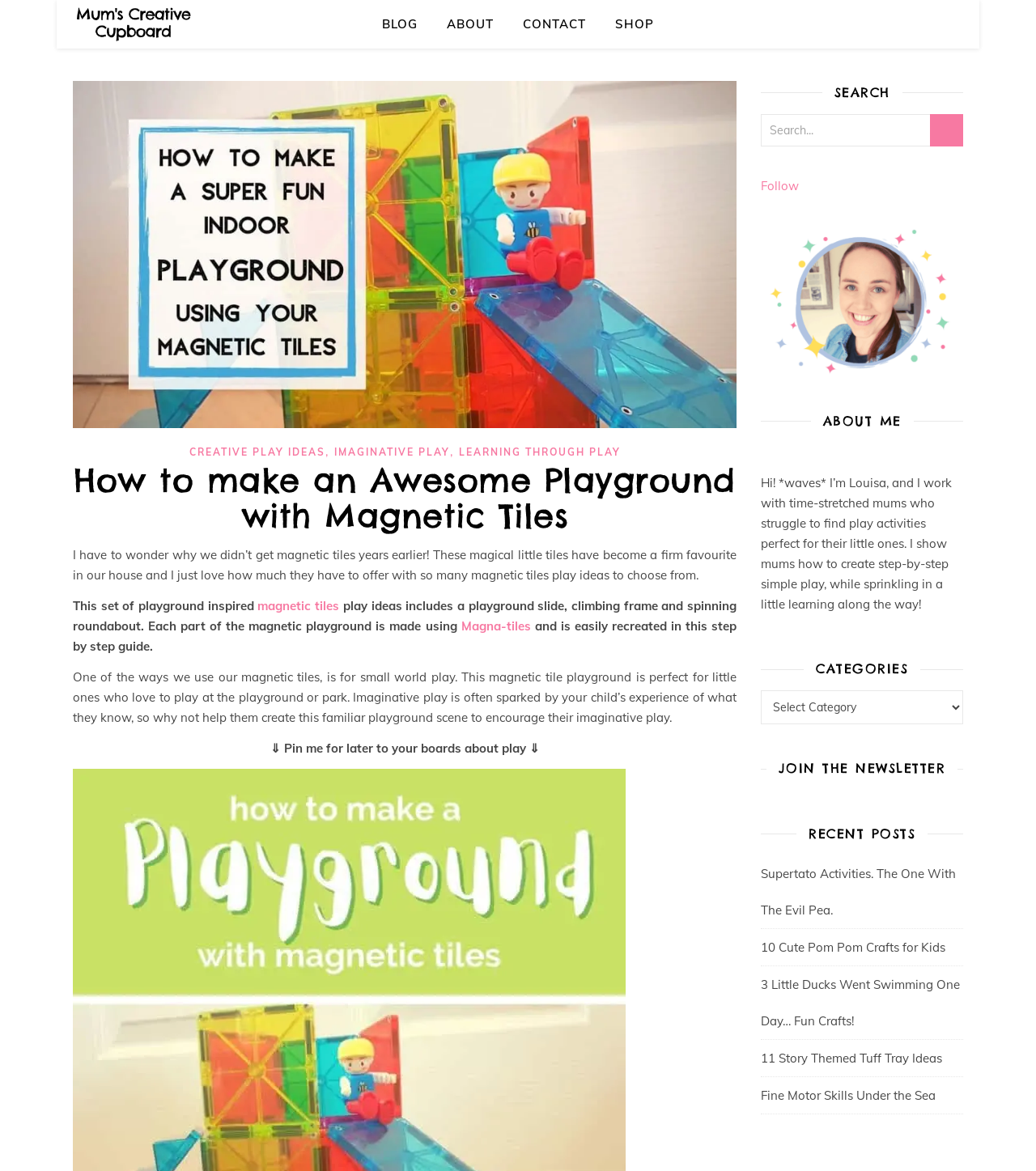Highlight the bounding box coordinates of the element you need to click to perform the following instruction: "Follow the author."

[0.734, 0.152, 0.771, 0.165]